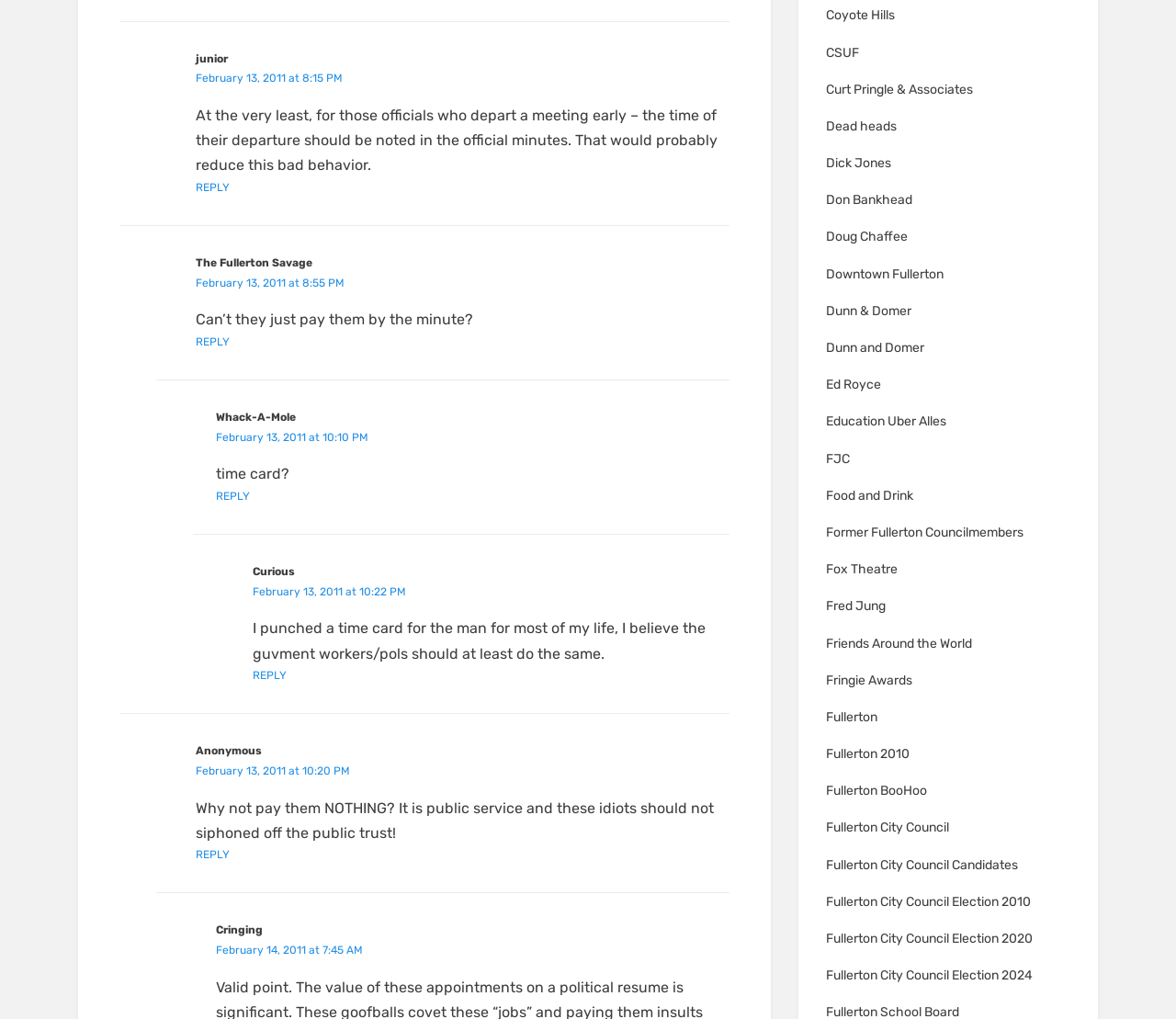How many articles are on this webpage?
Based on the image, give a one-word or short phrase answer.

5